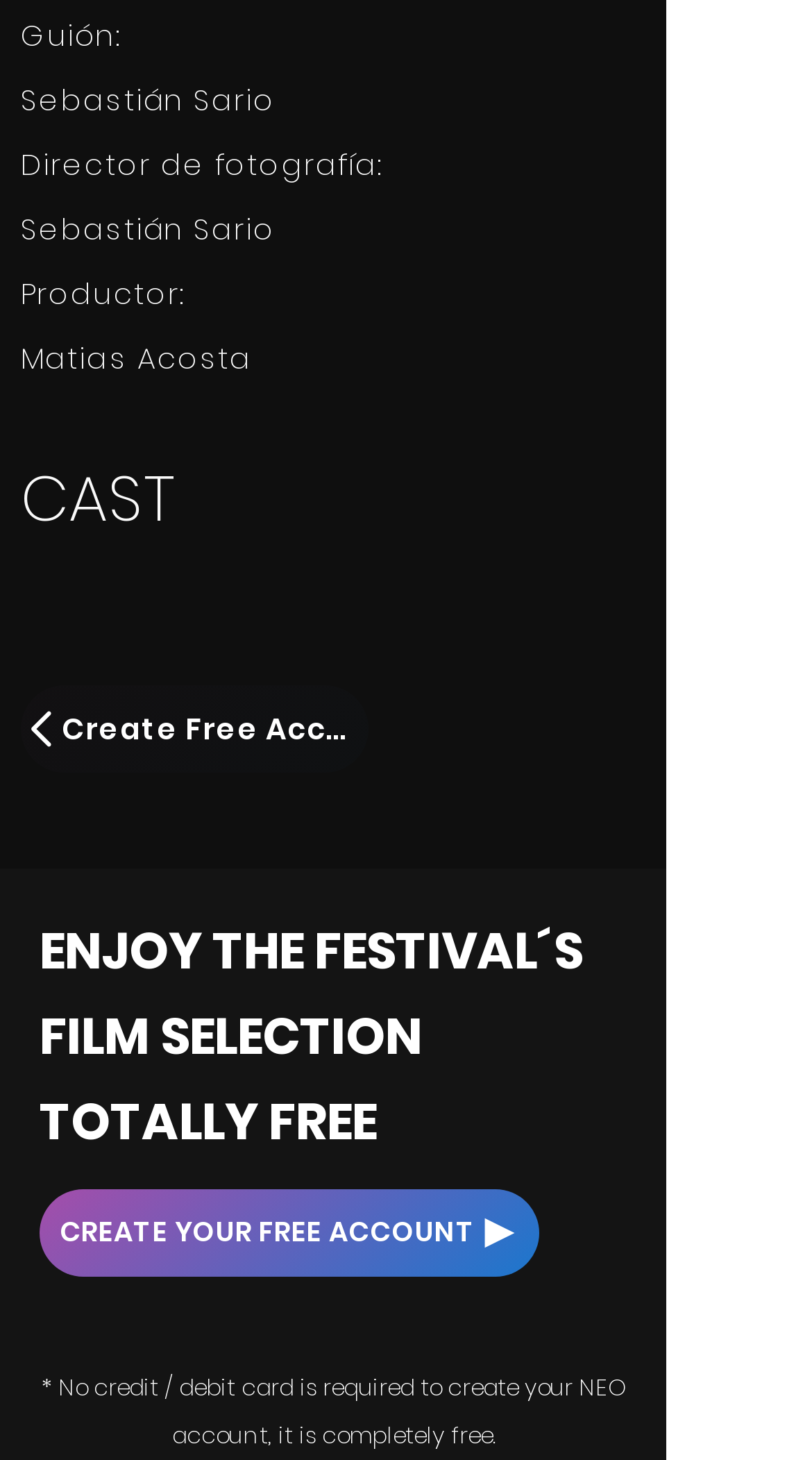Utilize the information from the image to answer the question in detail:
What is the guarantee for creating a NEO account?

The text '* No credit / debit card is required to create your NEO account, it is completely free.' is displayed at the bottom of the page, which guarantees that creating a NEO account does not require a credit or debit card.